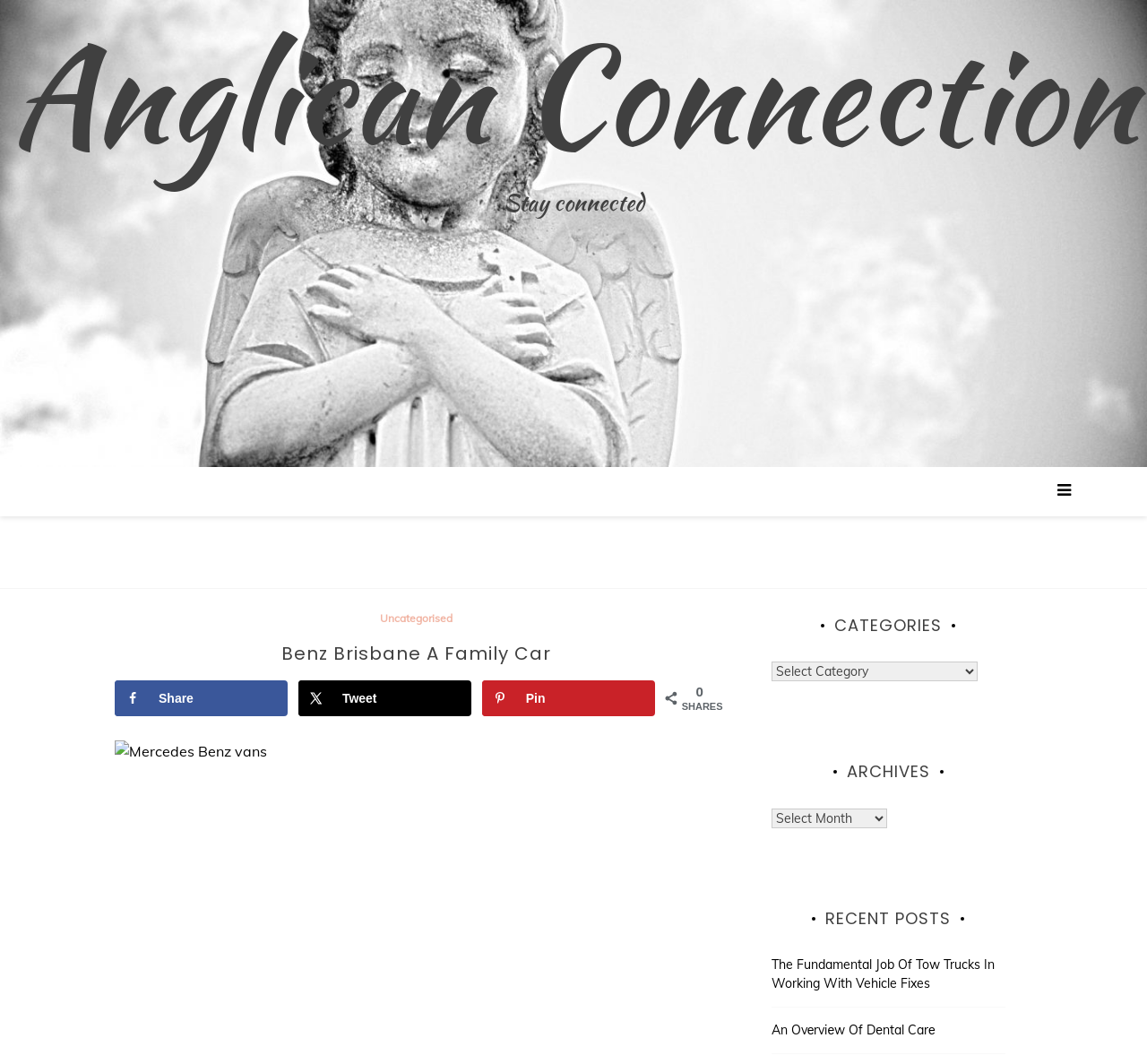Locate the coordinates of the bounding box for the clickable region that fulfills this instruction: "Save to Pinterest".

[0.42, 0.087, 0.571, 0.12]